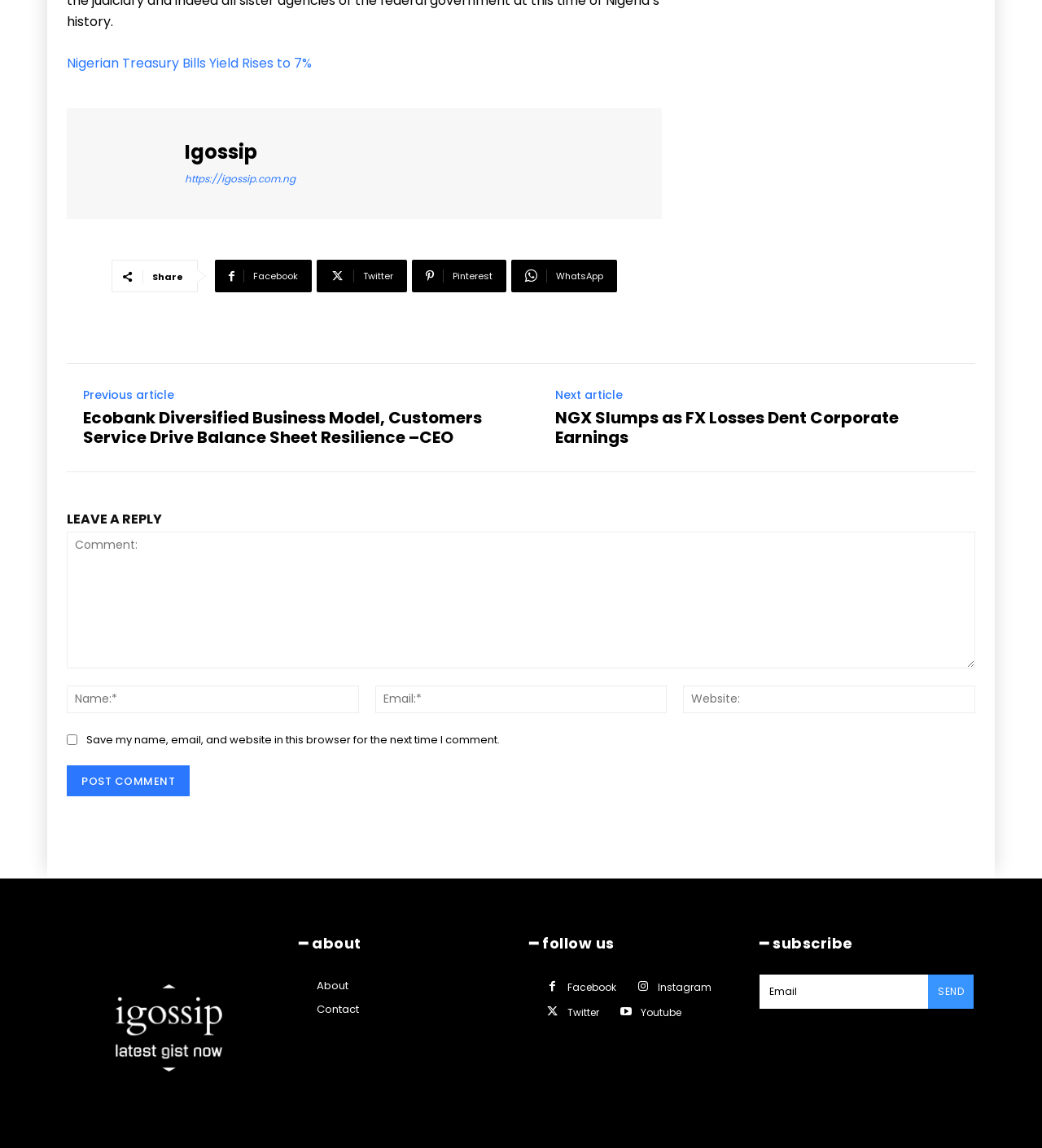Bounding box coordinates are specified in the format (top-left x, top-left y, bottom-right x, bottom-right y). All values are floating point numbers bounded between 0 and 1. Please provide the bounding box coordinate of the region this sentence describes: aria-label="email" name="email" placeholder="Email"

[0.729, 0.849, 0.891, 0.879]